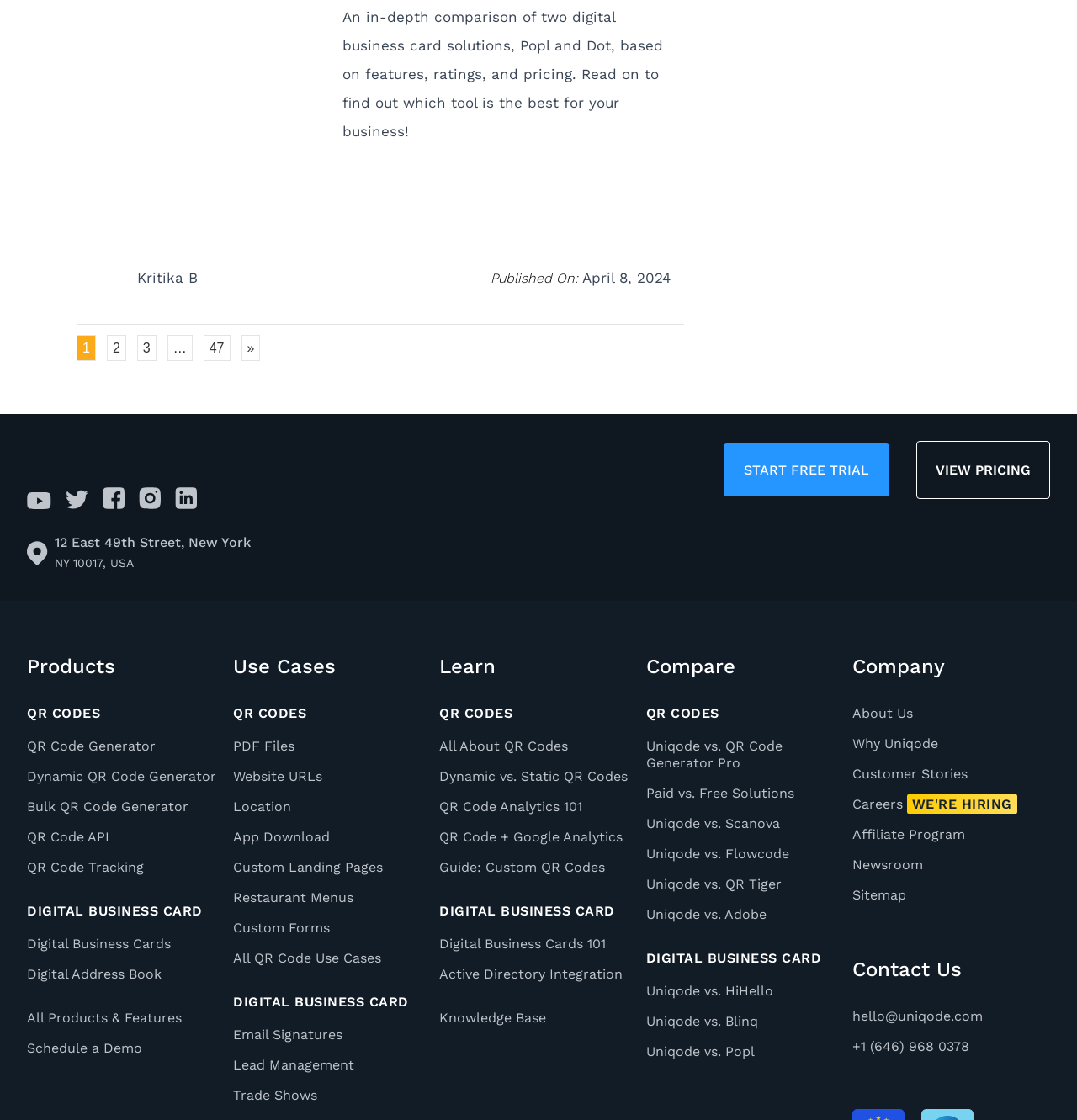Can you specify the bounding box coordinates of the area that needs to be clicked to fulfill the following instruction: "Compare Uniqode with other digital business card solutions"?

[0.6, 0.877, 0.783, 0.892]